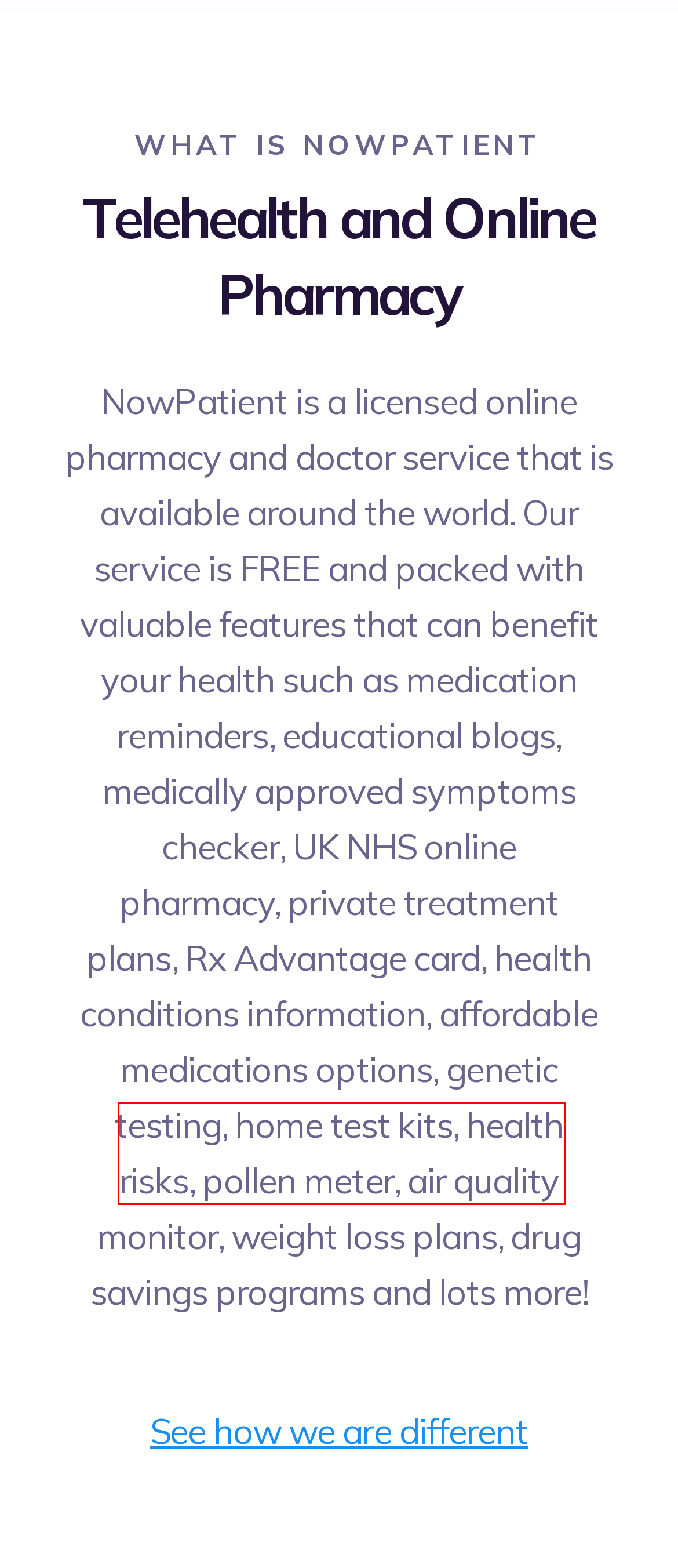Evaluate the webpage screenshot and identify the element within the red bounding box. Select the webpage description that best fits the new webpage after clicking the highlighted element. Here are the candidates:
A. Weight Loss Treatments for Men & Women
B. Prescription Prices, Coupons & Drug Information
C. NHS Online Pharmacy - NowPatient
D. Home Health Testing - NowPatient
E. Health Risks - NowPatient
F. Symptoms Checker - NowPatient
G. Pollen Meter - NowPatient
H. Air Quality Monitor - NowPatient

E